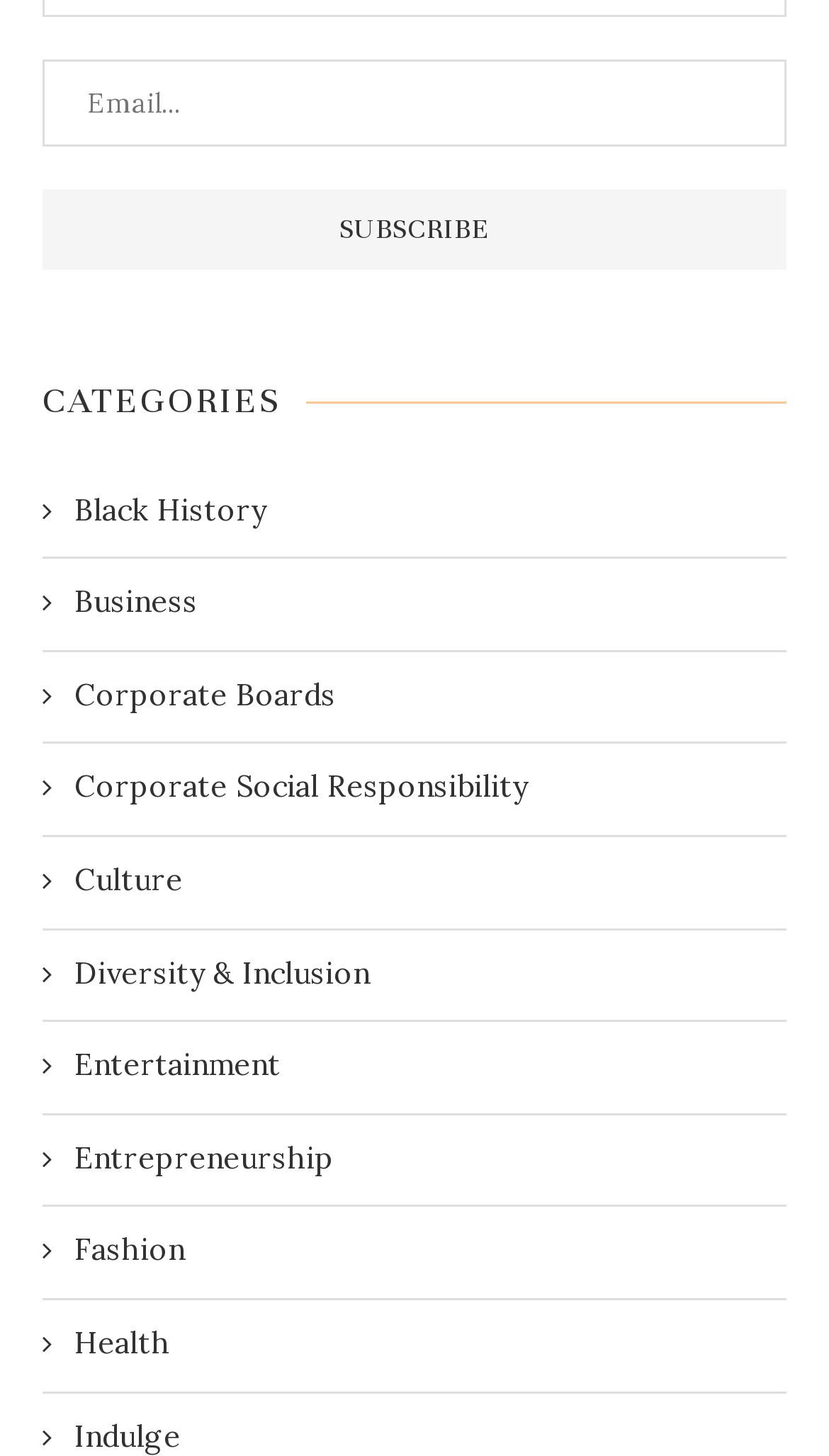Provide the bounding box coordinates of the section that needs to be clicked to accomplish the following instruction: "Explore Corporate Social Responsibility."

[0.051, 0.527, 0.944, 0.556]